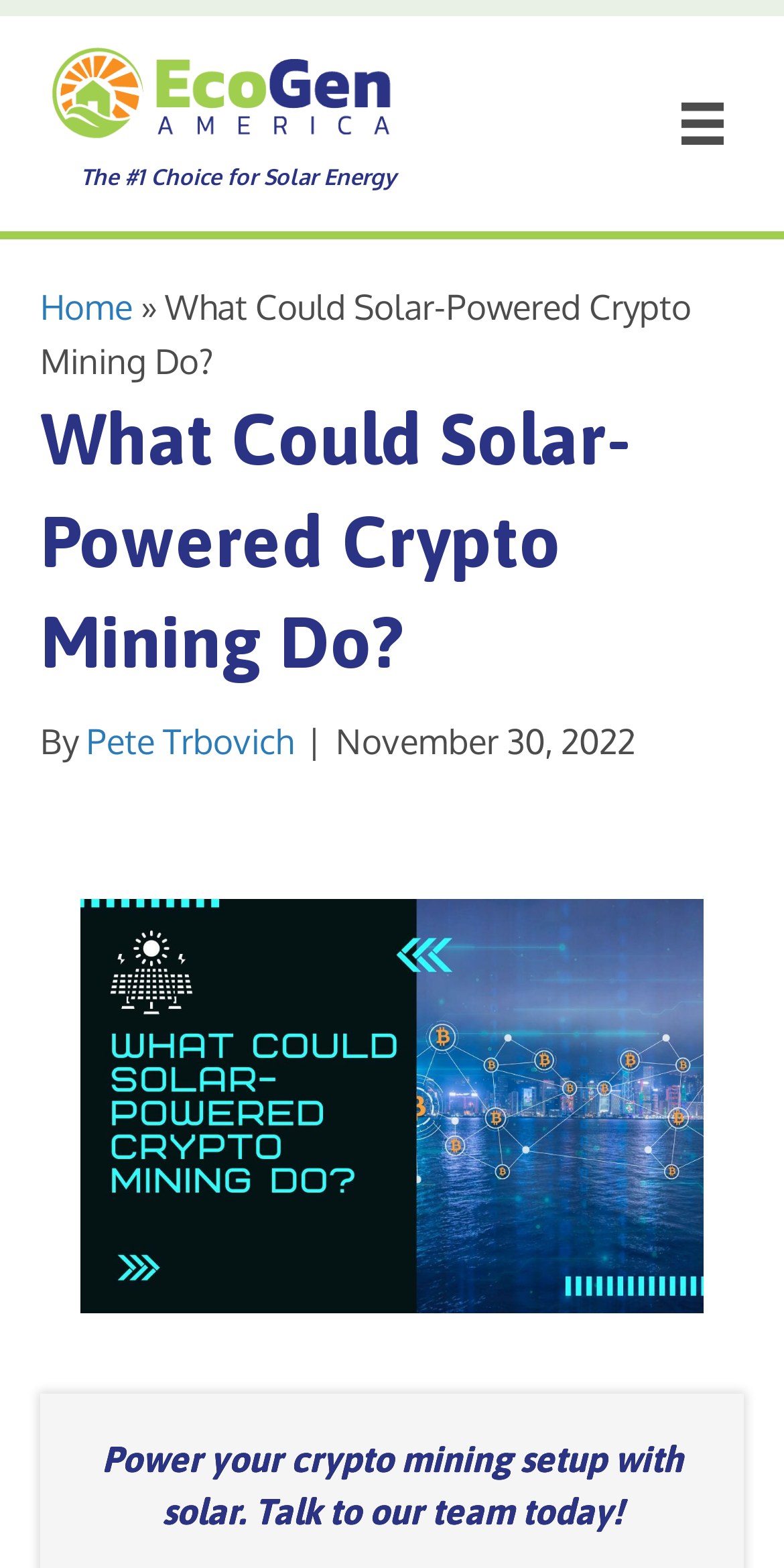Kindly respond to the following question with a single word or a brief phrase: 
Who wrote the article?

Pete Trbovich